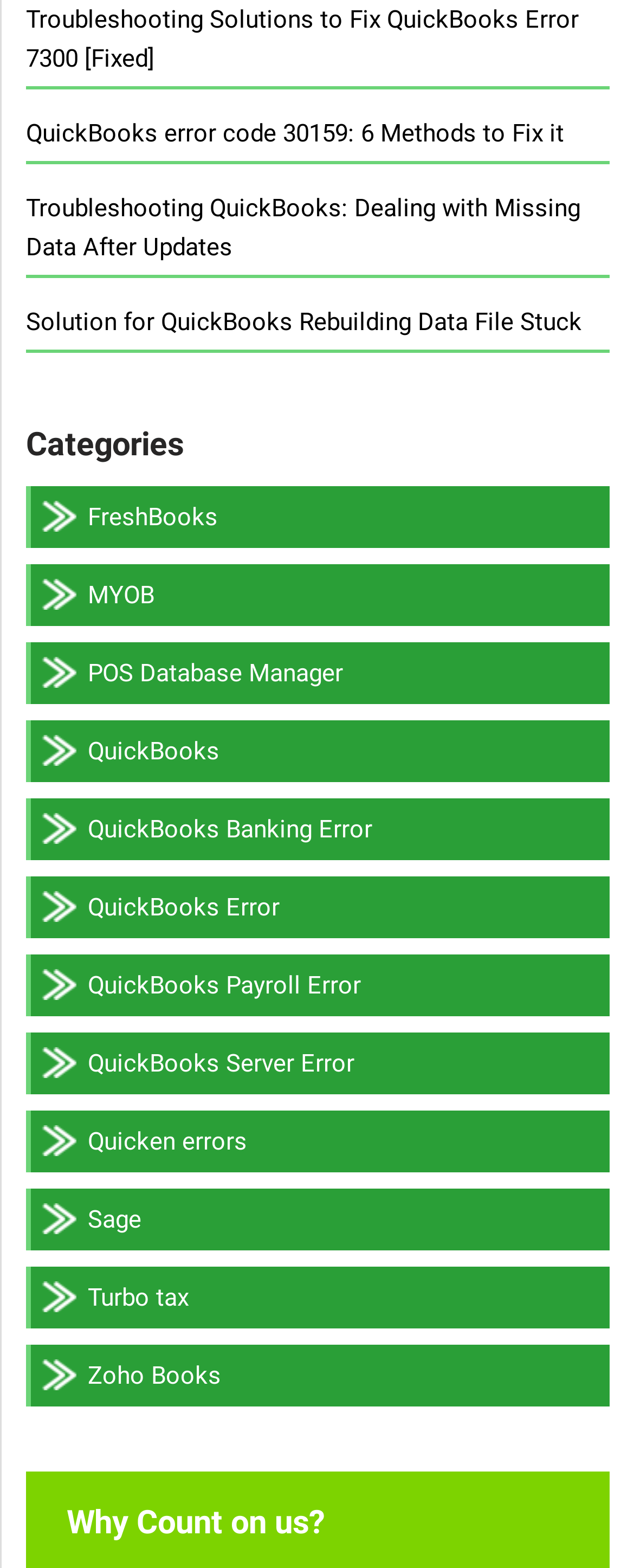Please identify the bounding box coordinates of the clickable element to fulfill the following instruction: "visit SMS Slide". The coordinates should be four float numbers between 0 and 1, i.e., [left, top, right, bottom].

None